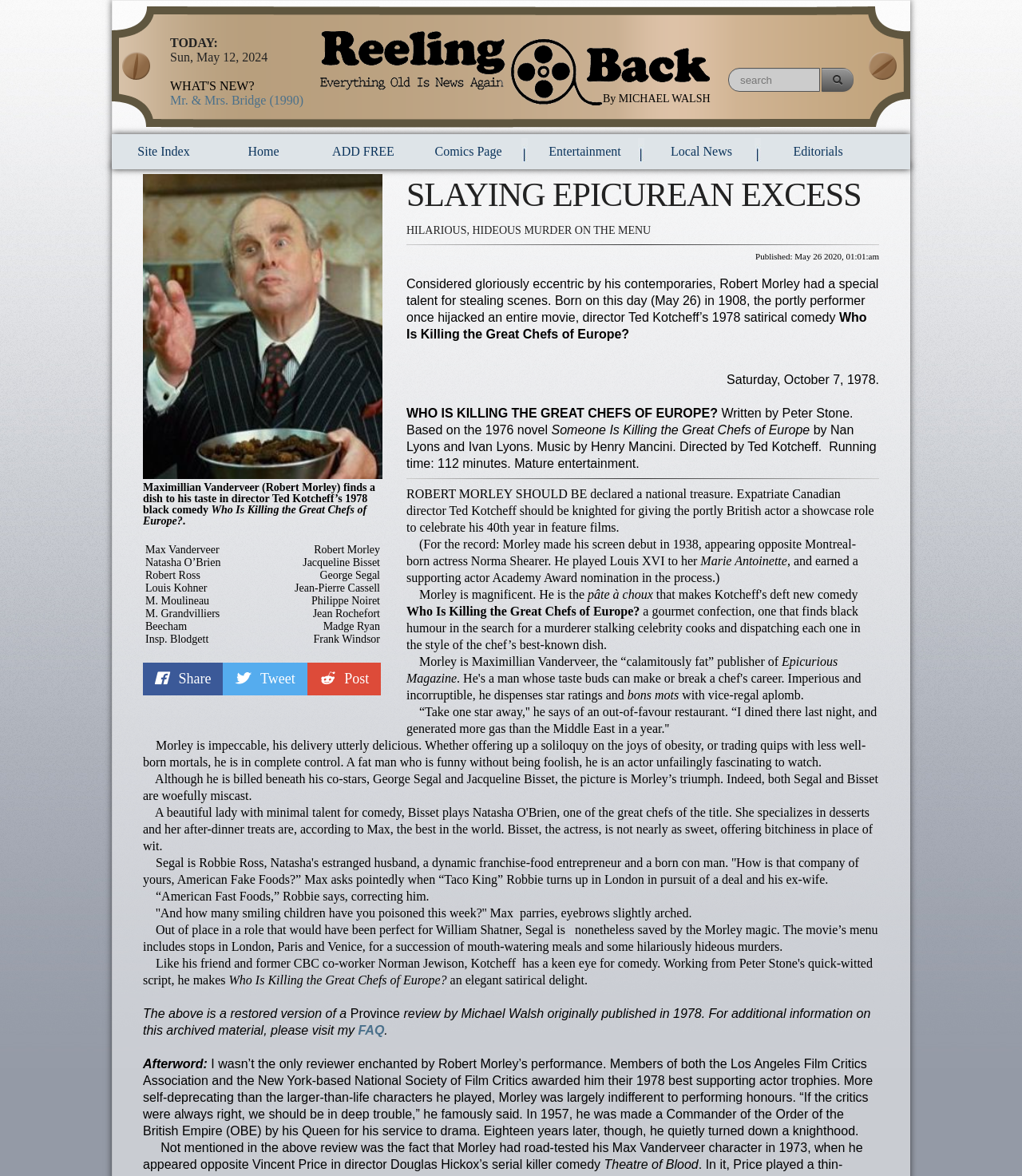Locate the bounding box of the UI element described in the following text: "entertainment".

[0.52, 0.117, 0.624, 0.141]